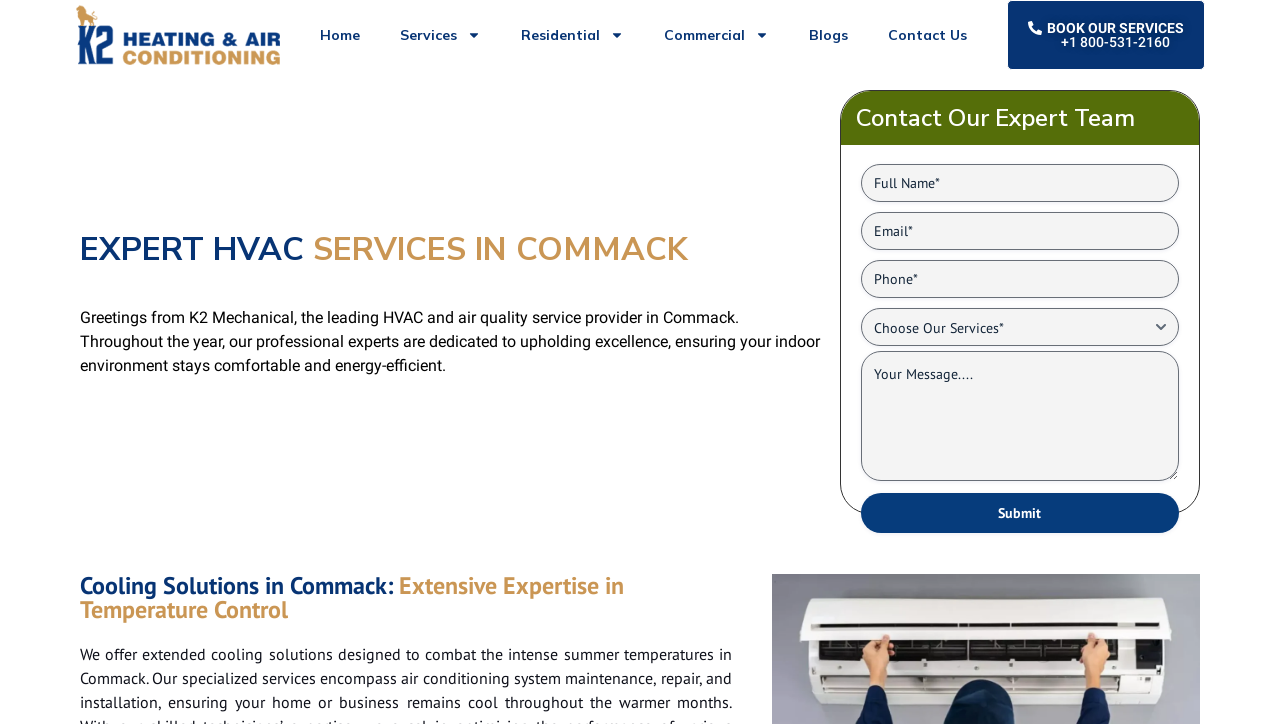What is the name of the company?
Look at the screenshot and respond with one word or a short phrase.

K2 Mechanical